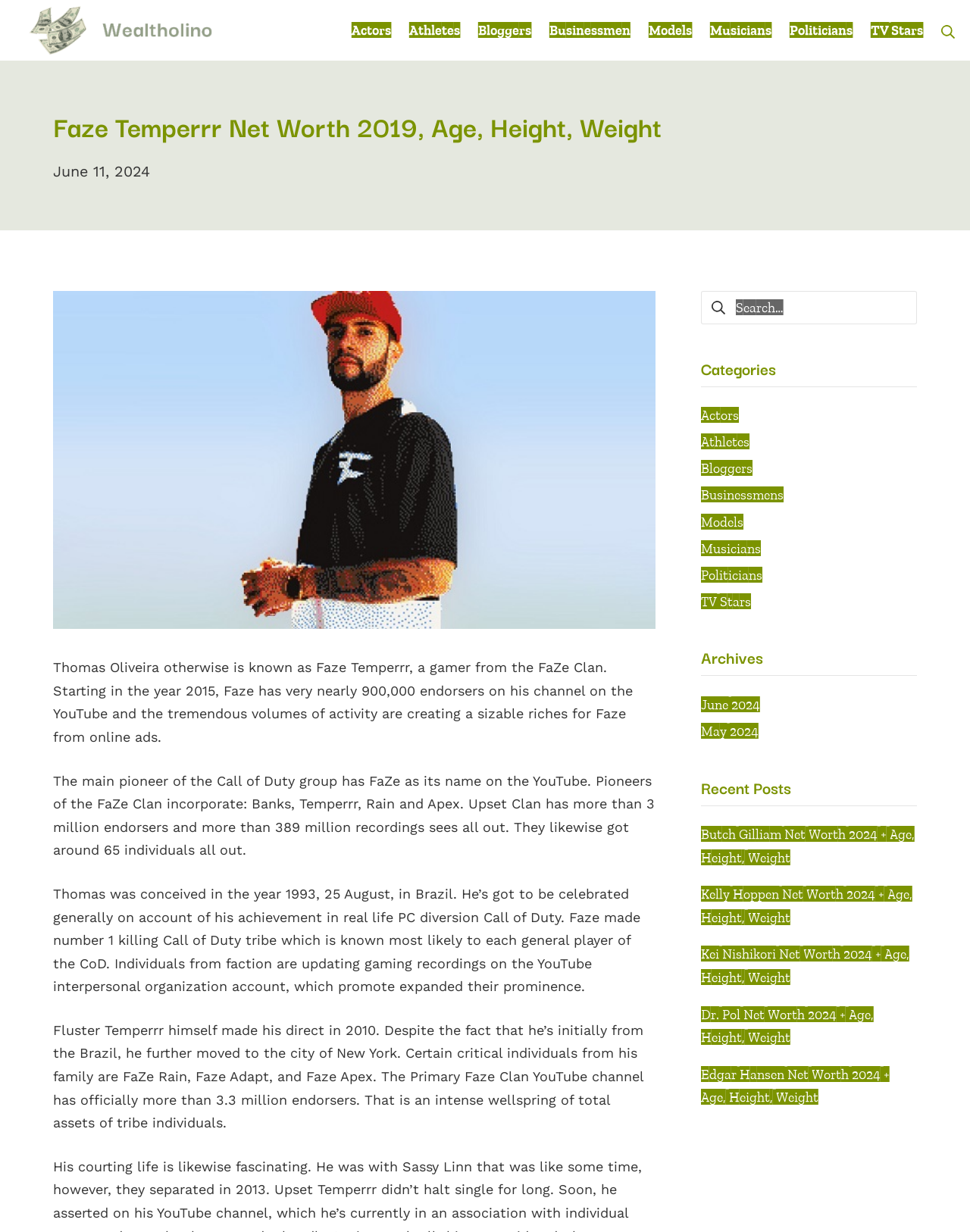Please identify the bounding box coordinates of the area that needs to be clicked to fulfill the following instruction: "Click on the logo of Wealtholino Magazine."

[0.016, 0.004, 0.242, 0.045]